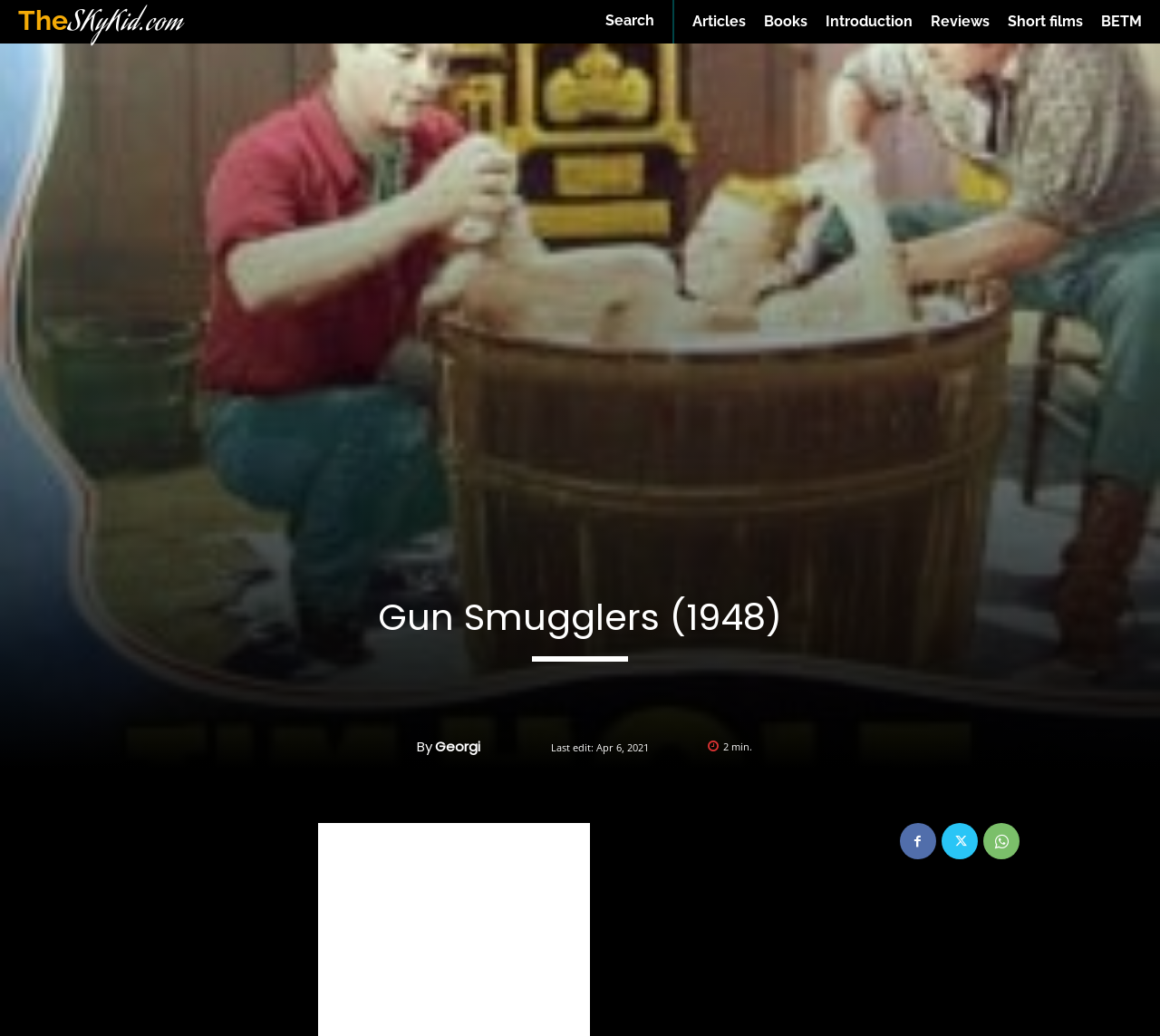Show the bounding box coordinates of the region that should be clicked to follow the instruction: "read reviews."

[0.802, 0.0, 0.869, 0.042]